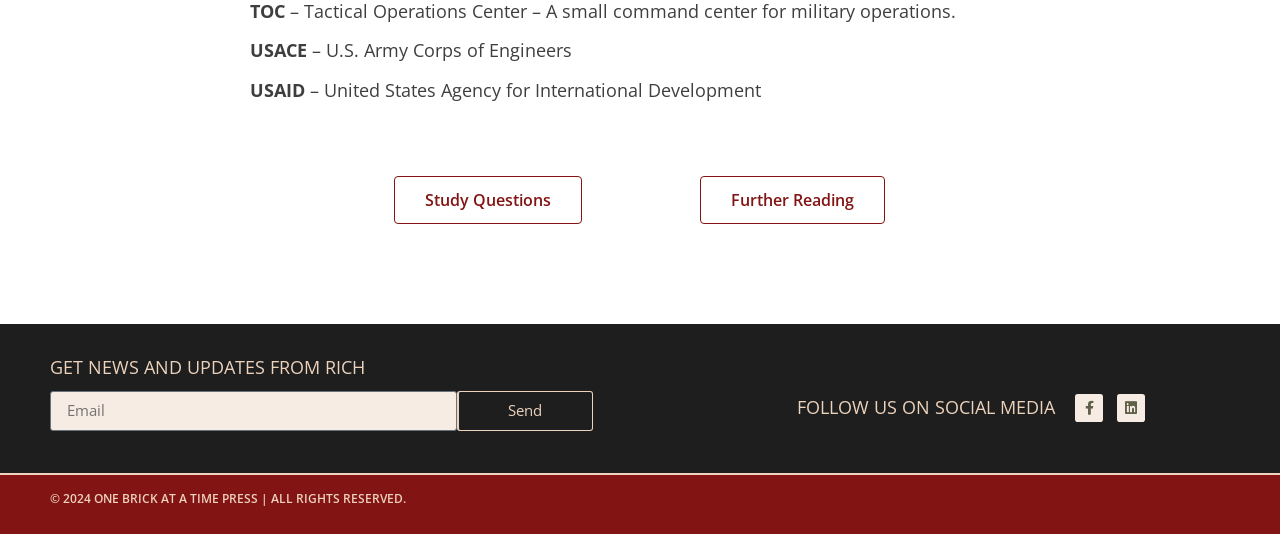Using the given description, provide the bounding box coordinates formatted as (top-left x, top-left y, bottom-right x, bottom-right y), with all values being floating point numbers between 0 and 1. Description: Linkedin

[0.873, 0.737, 0.895, 0.79]